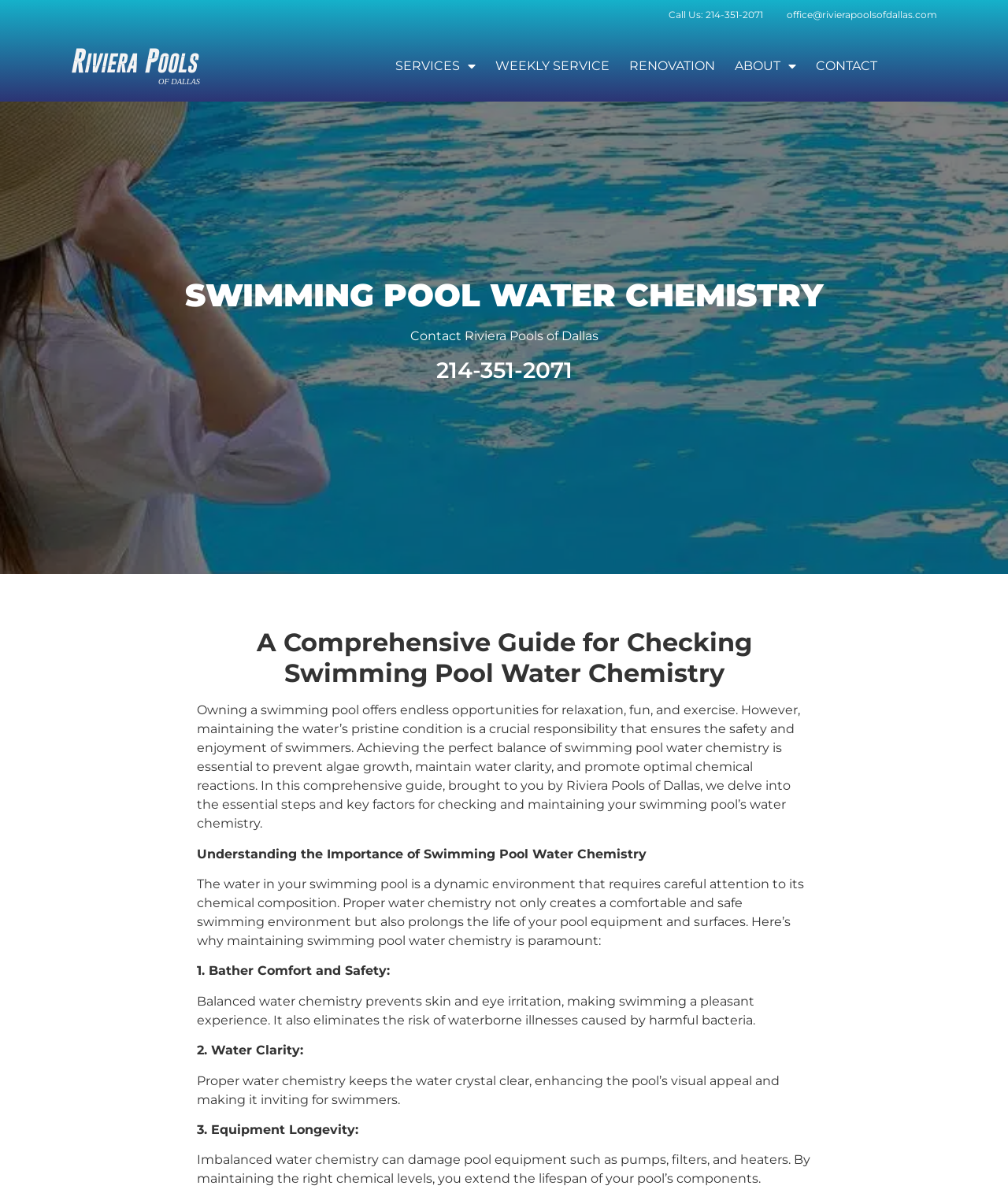Identify the coordinates of the bounding box for the element that must be clicked to accomplish the instruction: "Explore the SERVICES menu".

[0.384, 0.042, 0.48, 0.068]